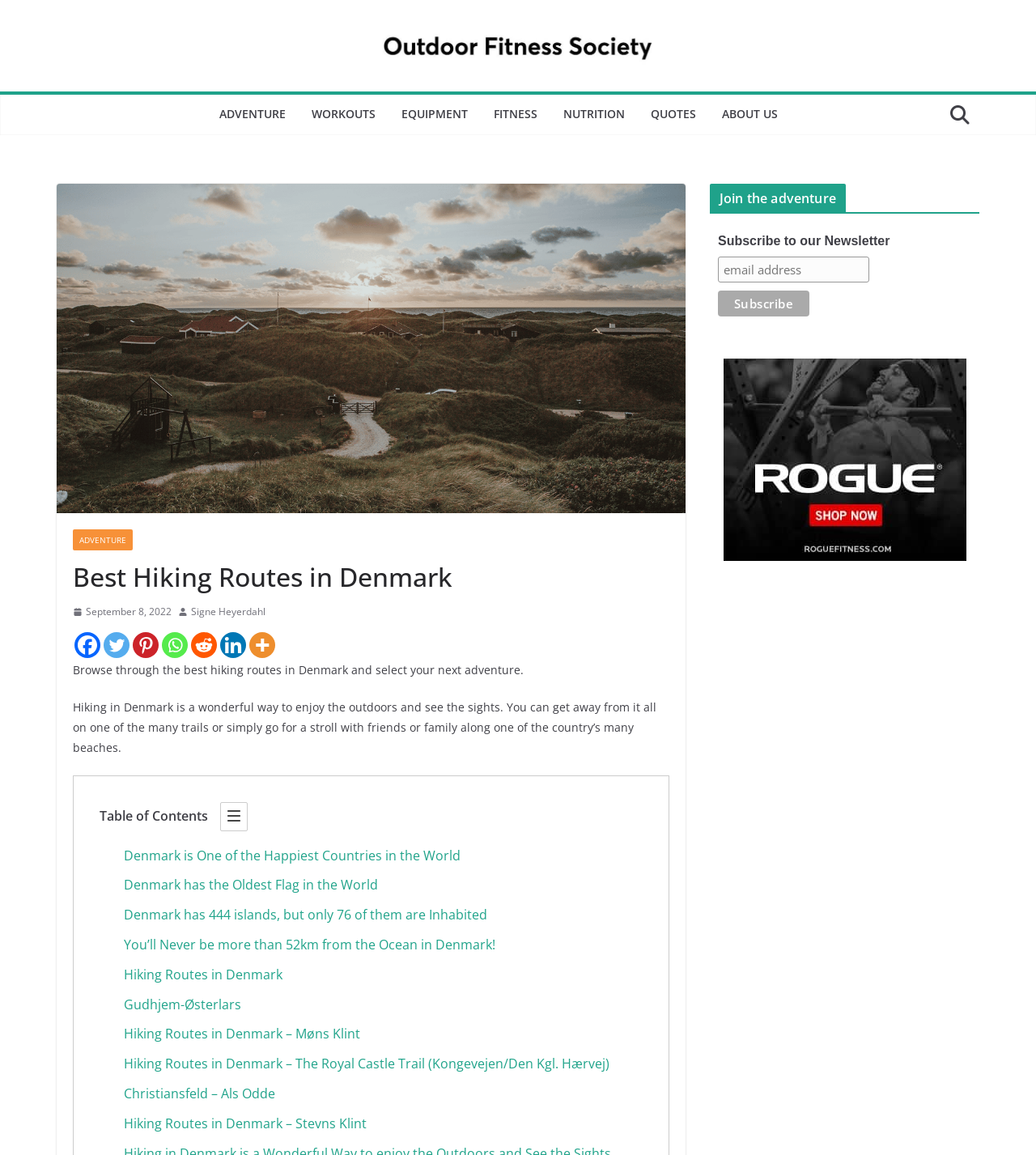Describe every aspect of the webpage comprehensively.

The webpage is about the best hiking routes in Denmark, provided by the Outdoor Fitness Society. At the top, there is a logo of the Outdoor Fitness Society, which is an image with a link to the society's website. Below the logo, there are six links to different categories: ADVENTURE, WORKOUTS, EQUIPMENT, FITNESS, NUTRITION, and QUOTES. 

To the right of these links, there is a large image related to hiking routes in Denmark. Below this image, there is a header with the title "Best Hiking Routes in Denmark" and a link to a specific date, September 8, 2022. 

On the left side of the page, there is a section with a brief introduction to hiking in Denmark, followed by a table of contents. Below the table of contents, there are several links to different articles about Denmark, such as its happiness, flag, and geography. 

Further down, there are links to various hiking routes in Denmark, including Gudhjem-Østerlars, Møns Klint, and Stevns Klint. 

On the right side of the page, there is a section with a heading "Join the adventure" and a call to action to subscribe to a newsletter. There is a textbox to enter an email address and a button to subscribe. 

At the bottom of the page, there is a banner with an image and a link to "Rogue Banner".